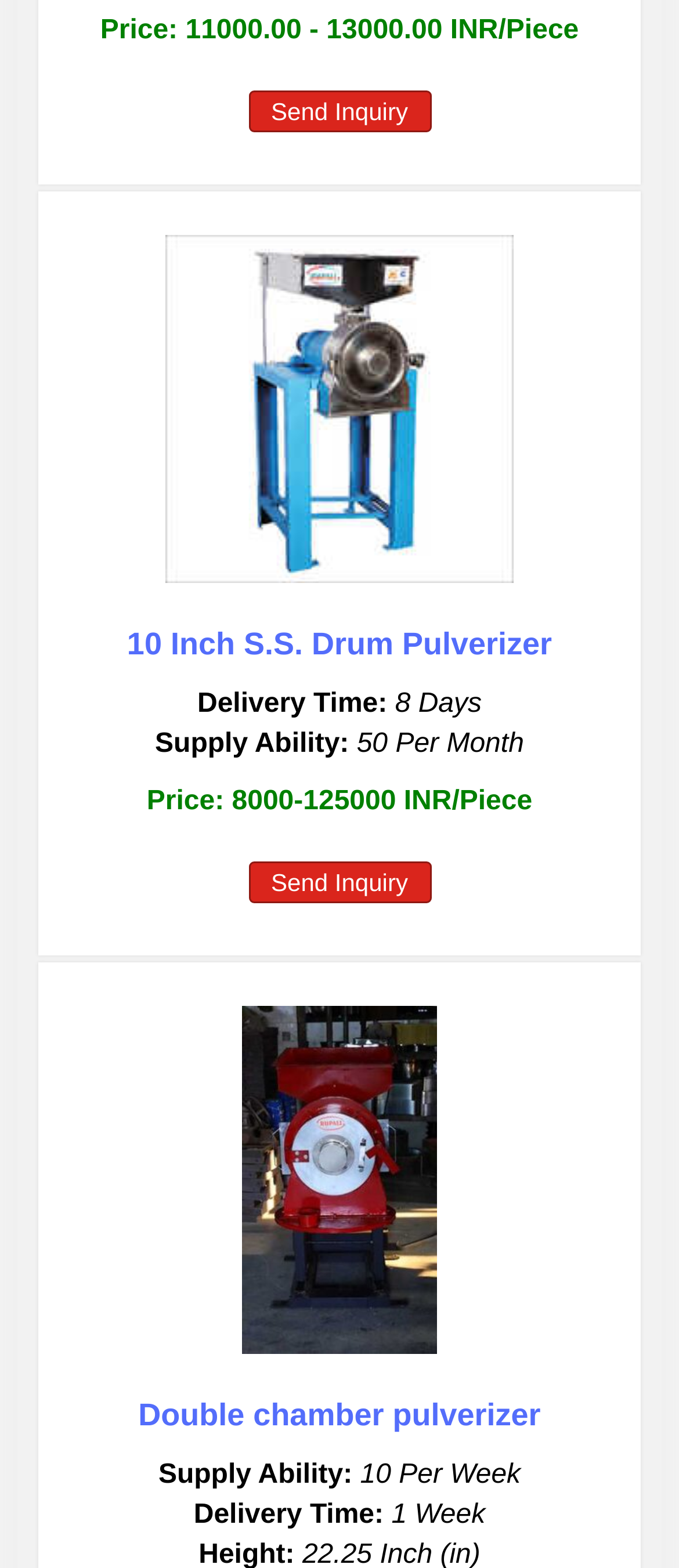Given the element description, predict the bounding box coordinates in the format (top-left x, top-left y, bottom-right x, bottom-right y), using floating point numbers between 0 and 1: Send Inquiry

[0.365, 0.549, 0.635, 0.576]